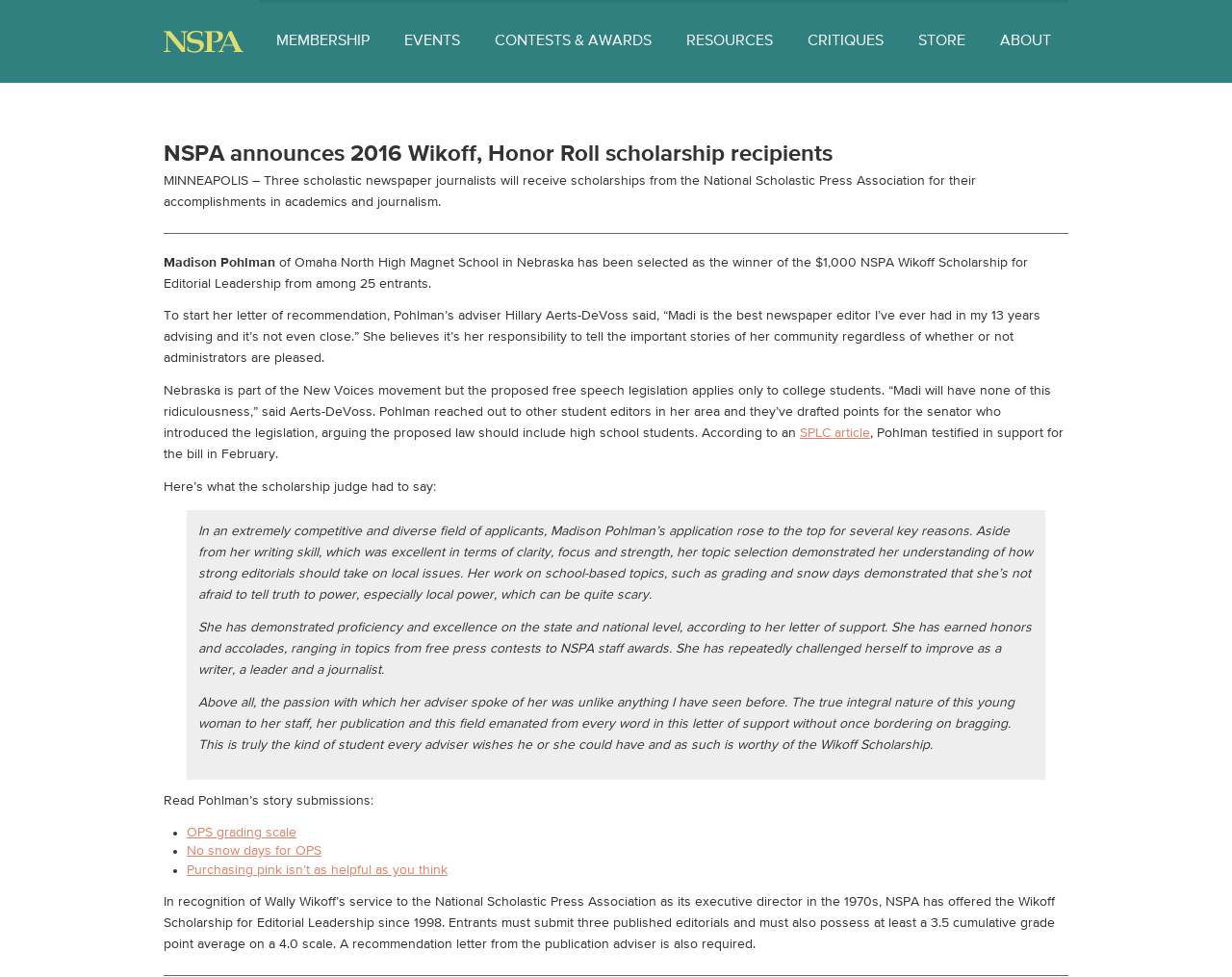Determine the bounding box coordinates of the clickable region to execute the instruction: "Learn more about NSPA". The coordinates should be four float numbers between 0 and 1, denoted as [left, top, right, bottom].

[0.133, 0.031, 0.198, 0.054]